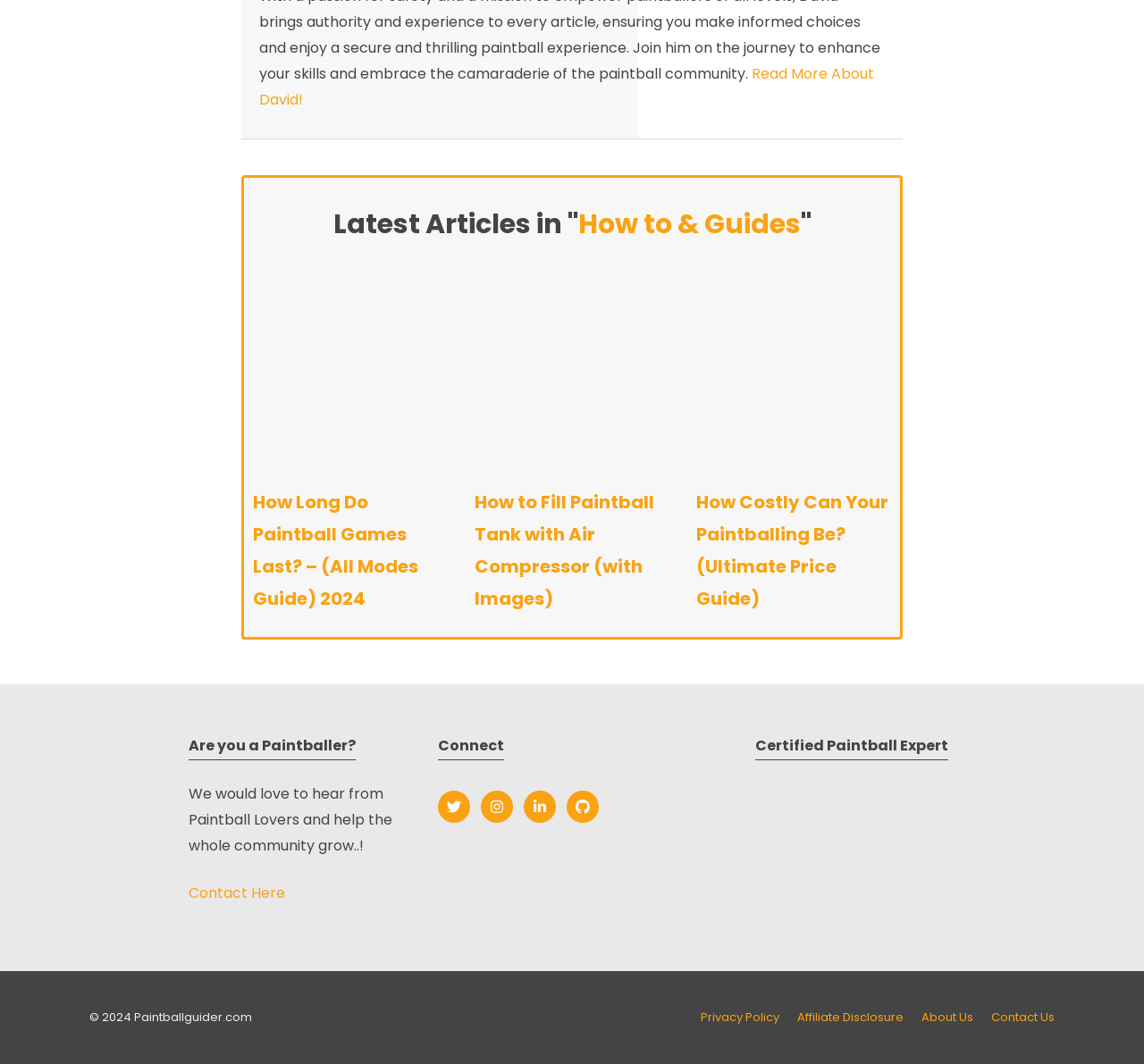Identify the bounding box of the UI element that matches this description: "Contact Us".

[0.866, 0.948, 0.922, 0.964]